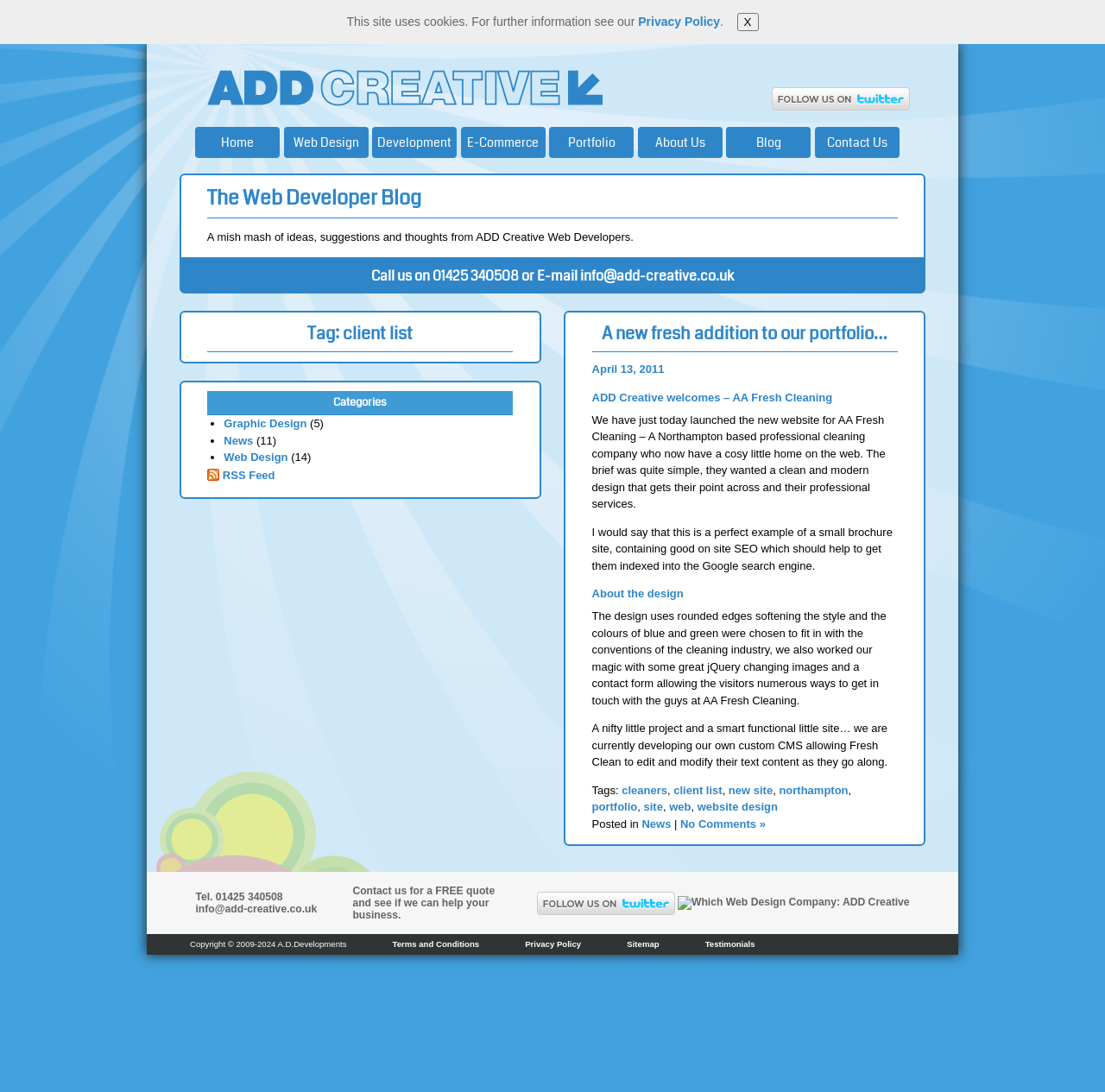Please analyze the image and give a detailed answer to the question:
What is the category of the blog post?

I found the category of the blog post 'News' by looking at the link element with the text 'Posted in News' which suggests that the category of the blog post is News.